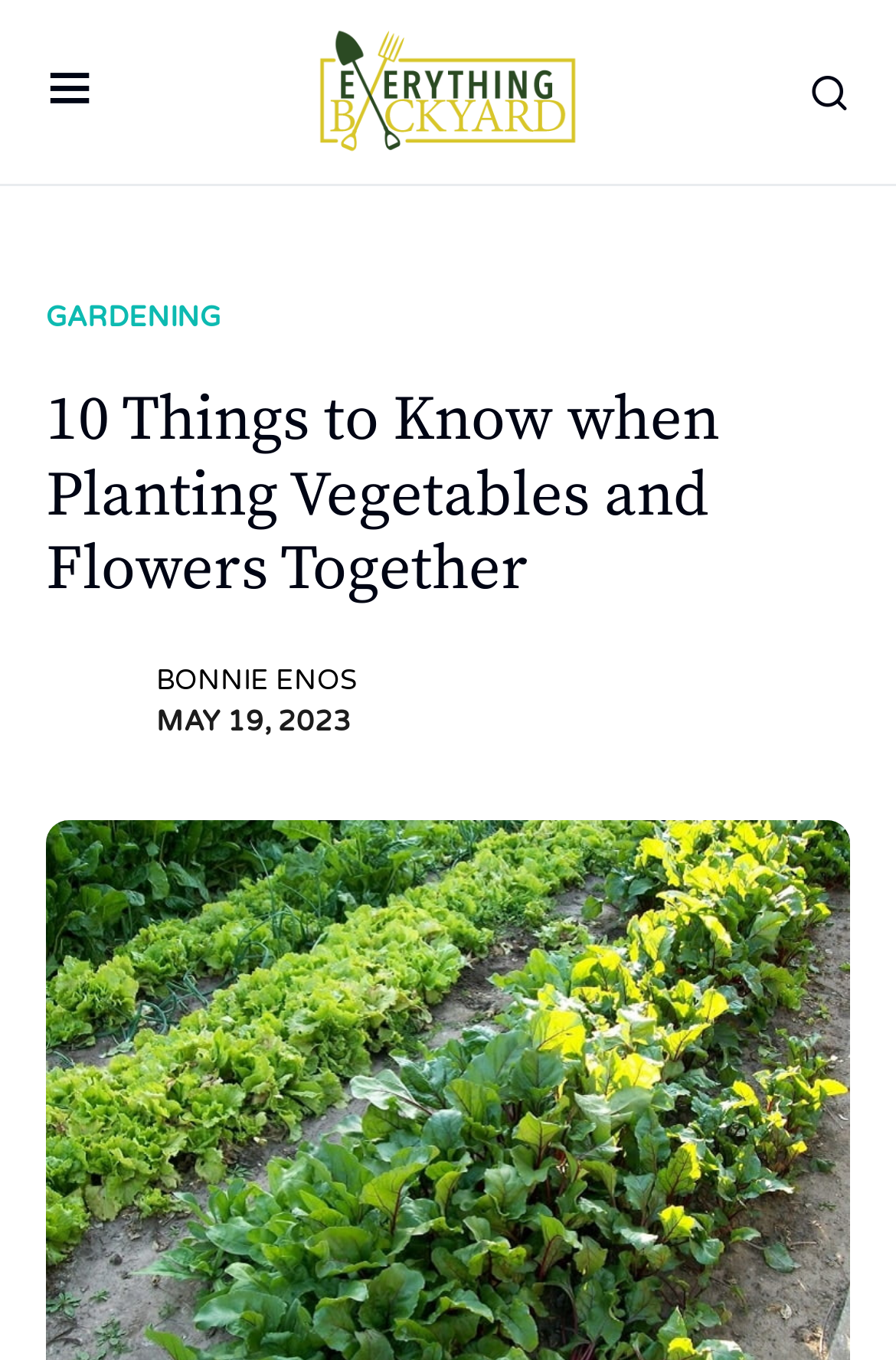Locate and extract the headline of this webpage.

10 Things to Know when Planting Vegetables and Flowers Together